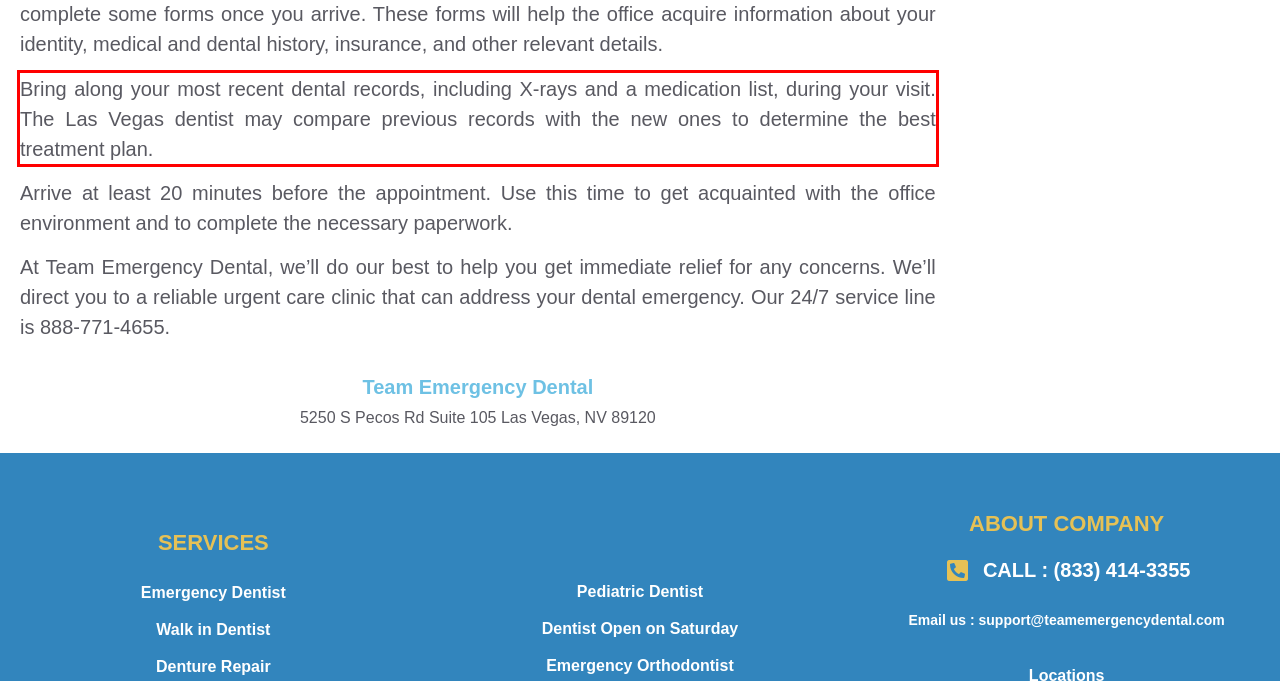Examine the screenshot of the webpage, locate the red bounding box, and perform OCR to extract the text contained within it.

Bring along your most recent dental records, including X-rays and a medication list, during your visit. The Las Vegas dentist may compare previous records with the new ones to determine the best treatment plan.